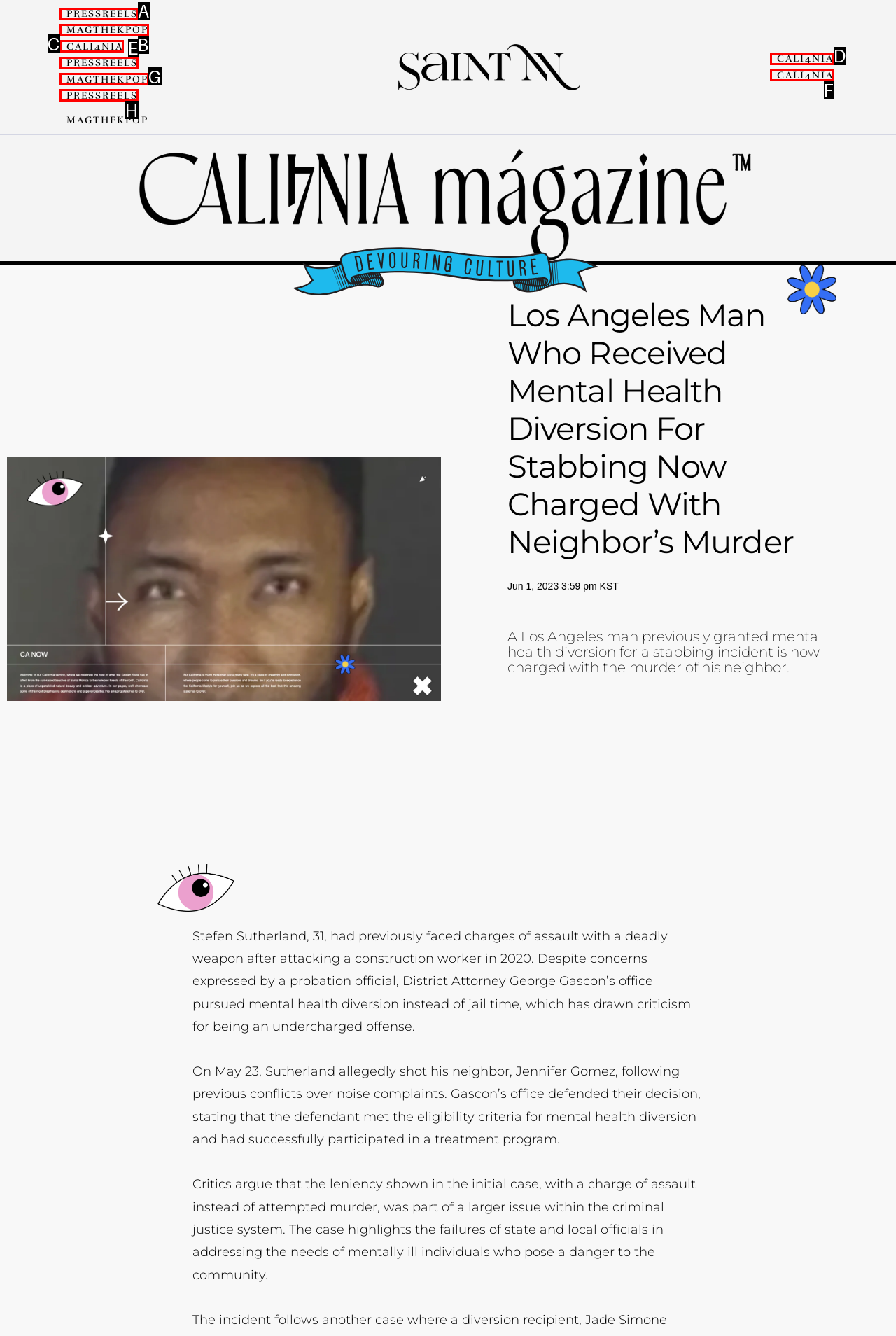Select the letter of the HTML element that best fits the description: CALI4NIA
Answer with the corresponding letter from the provided choices.

F